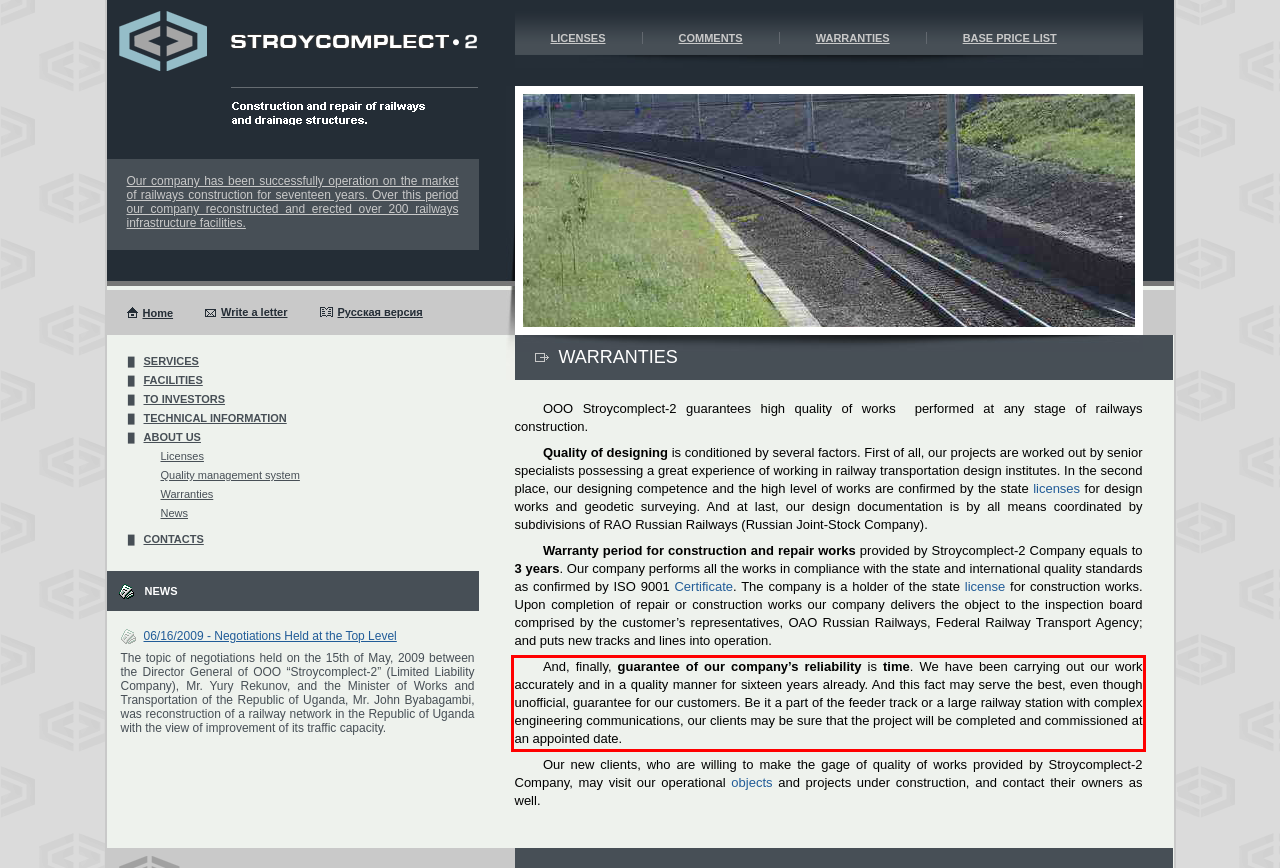View the screenshot of the webpage and identify the UI element surrounded by a red bounding box. Extract the text contained within this red bounding box.

And, finally, guarantee of our company’s reliability is time. We have been carrying out our work accurately and in a quality manner for sixteen years already. And this fact may serve the best, even though unofficial, guarantee for our customers. Be it a part of the feeder track or a large railway station with complex engineering communications, our clients may be sure that the project will be completed and commissioned at an appointed date.